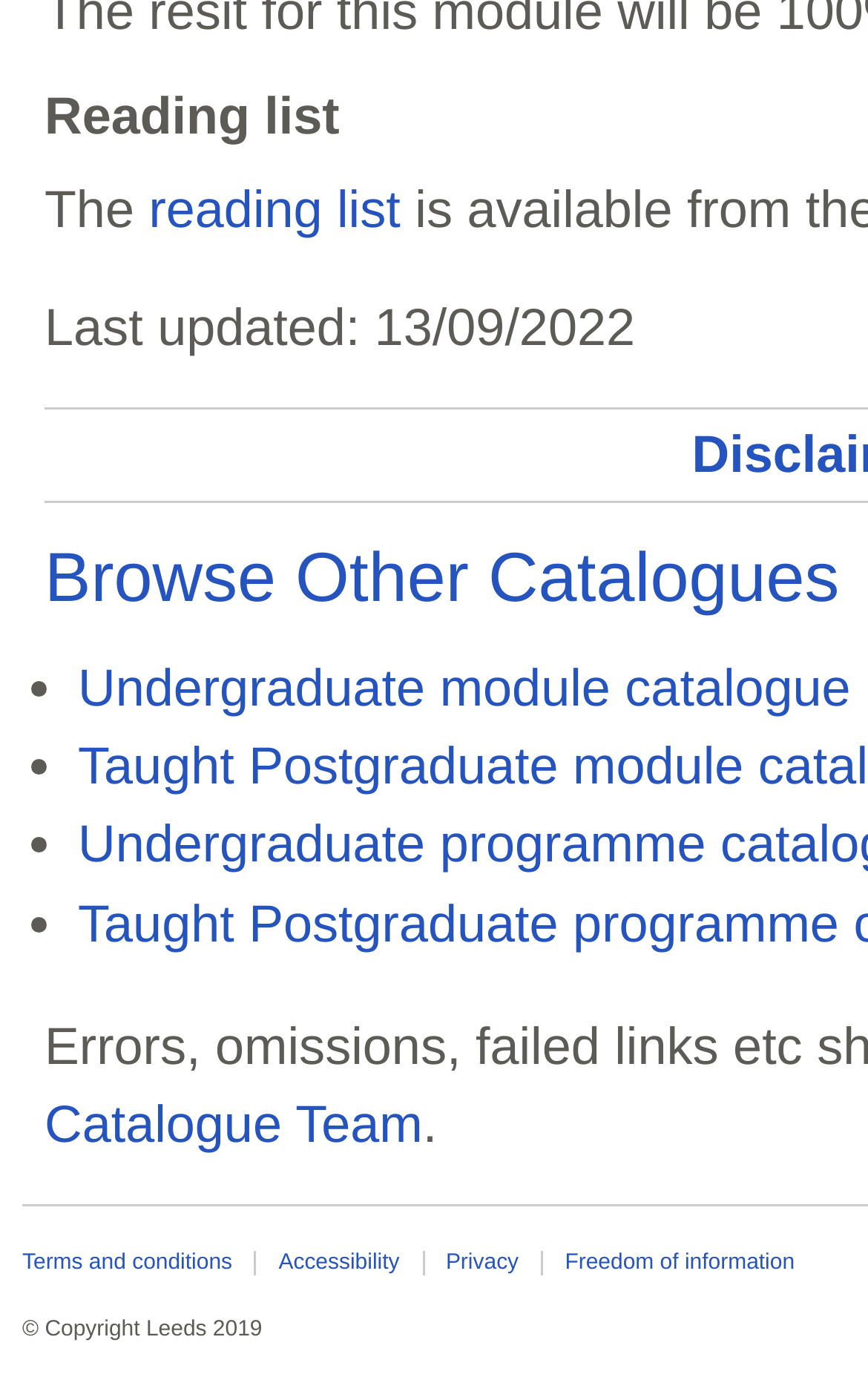Please provide the bounding box coordinate of the region that matches the element description: Accessibility. Coordinates should be in the format (top-left x, top-left y, bottom-right x, bottom-right y) and all values should be between 0 and 1.

[0.303, 0.906, 0.489, 0.924]